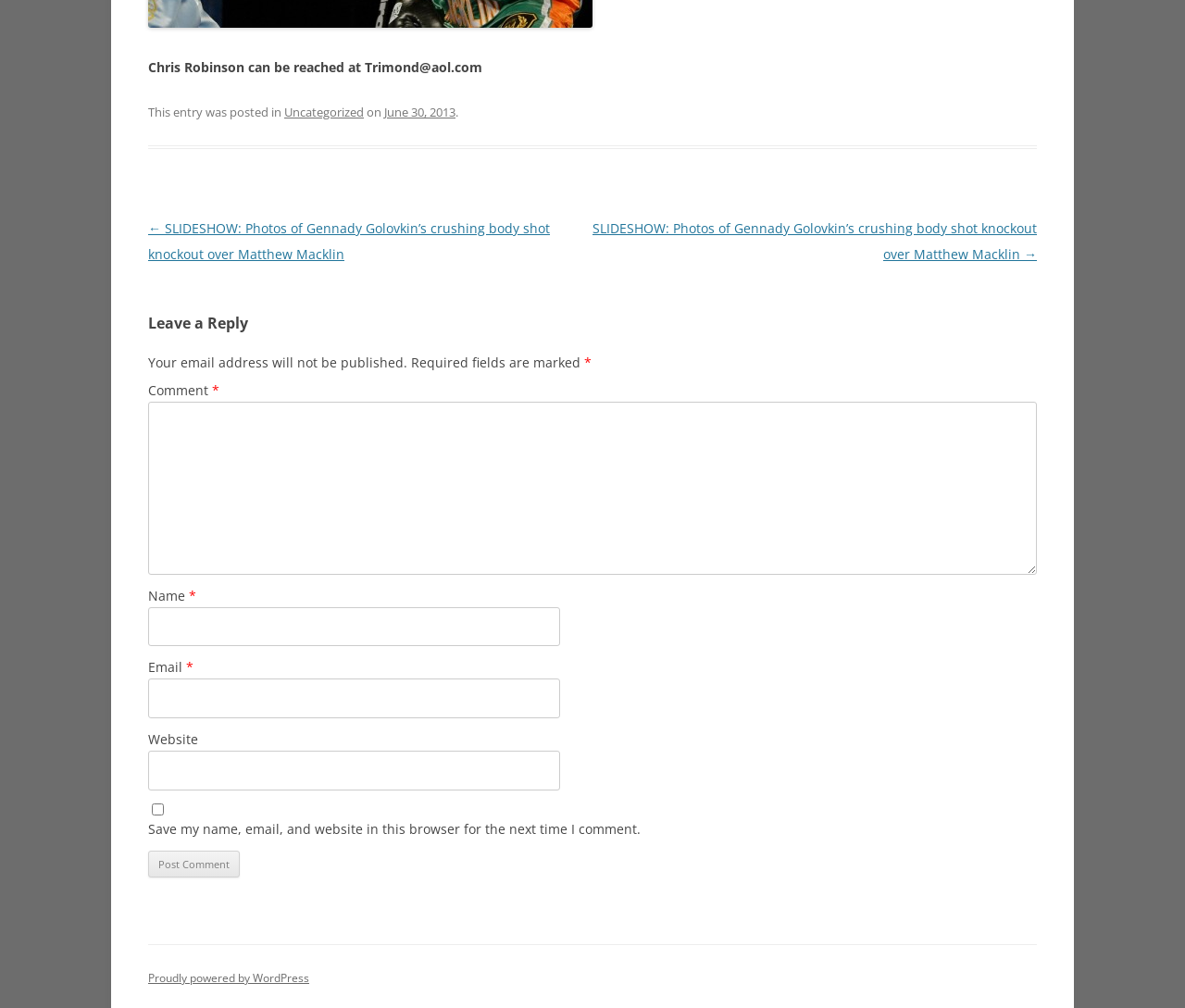What is the date of the post?
Please use the image to provide an in-depth answer to the question.

The date of the post is mentioned in the link element 'June 30, 2013' located in the footer section of the webpage, which indicates that the post was published on June 30, 2013.